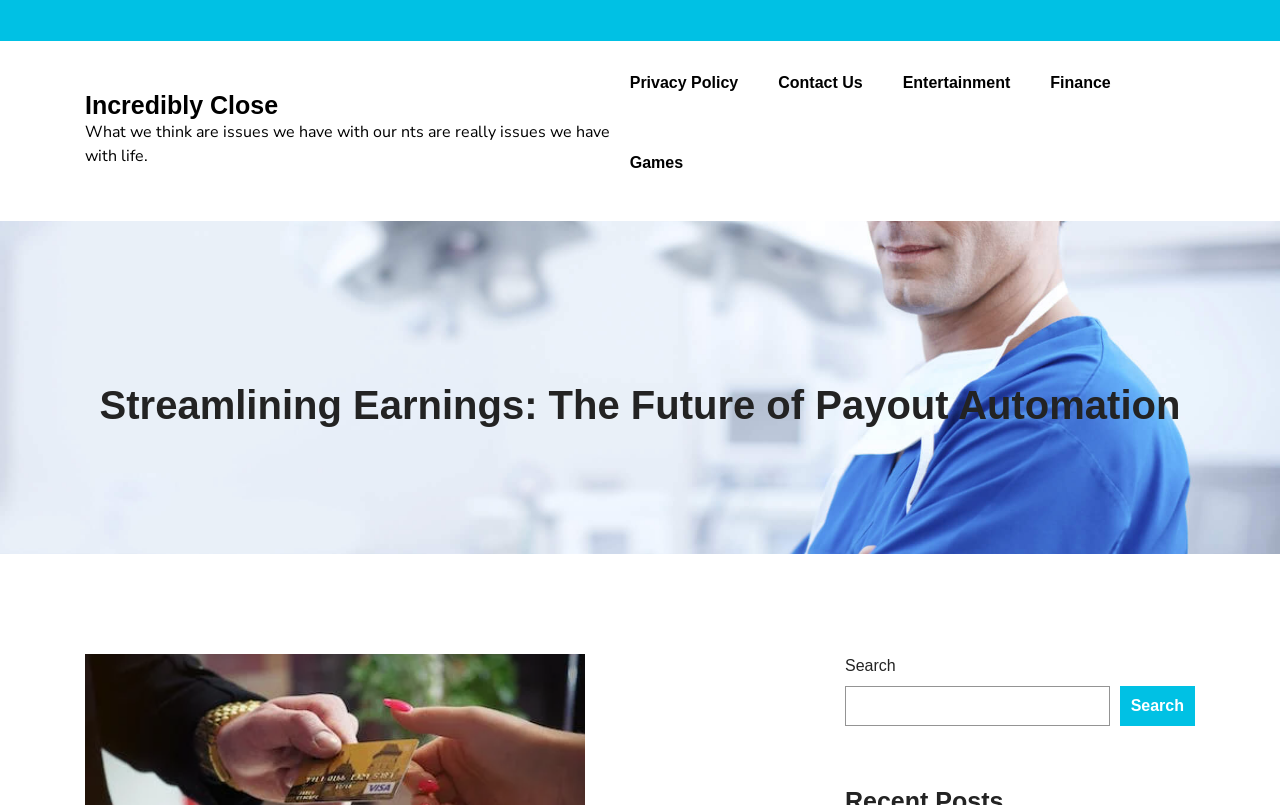Please find the bounding box coordinates of the element that needs to be clicked to perform the following instruction: "Go to the Finance section". The bounding box coordinates should be four float numbers between 0 and 1, represented as [left, top, right, bottom].

[0.821, 0.063, 0.868, 0.143]